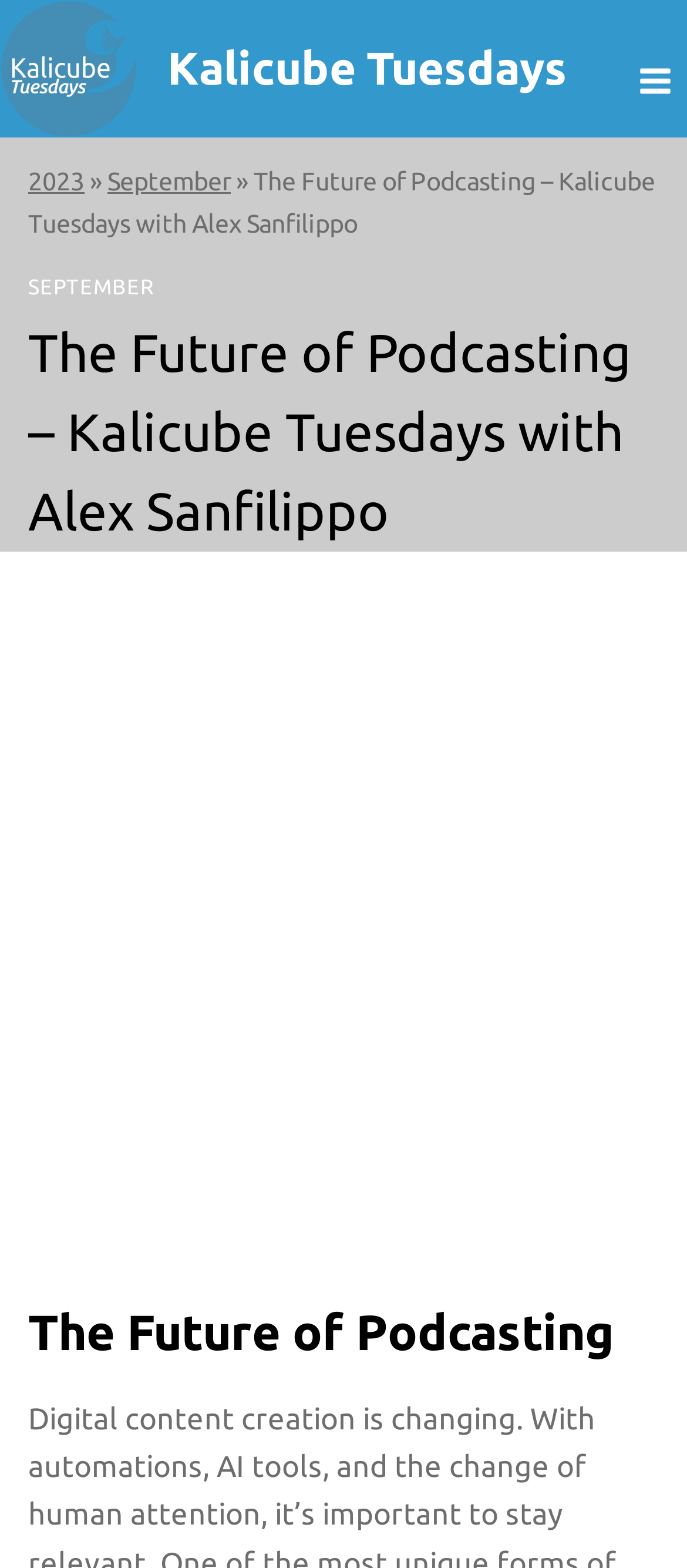Answer the following in one word or a short phrase: 
What is the month of the podcast episode?

September